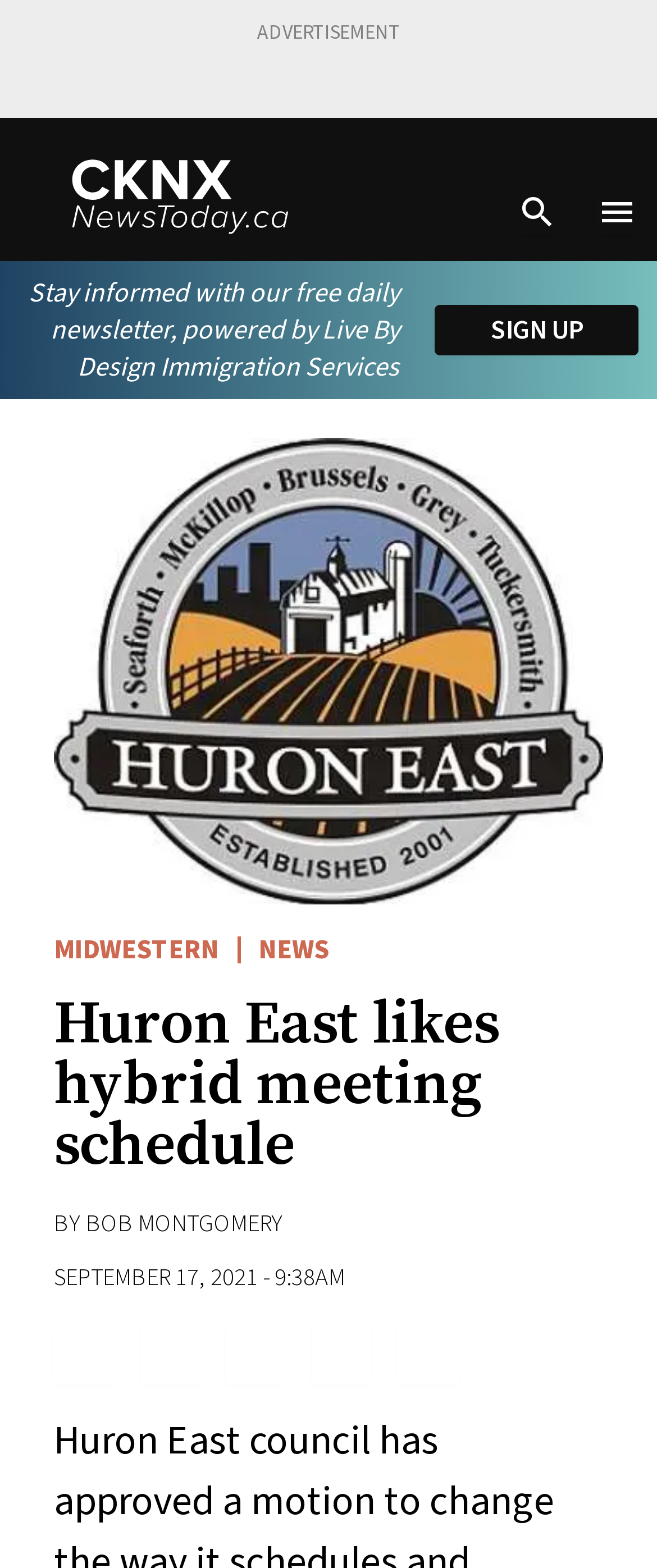Please provide a one-word or short phrase answer to the question:
What is the name of the author of the article?

BOB MONTGOMERY